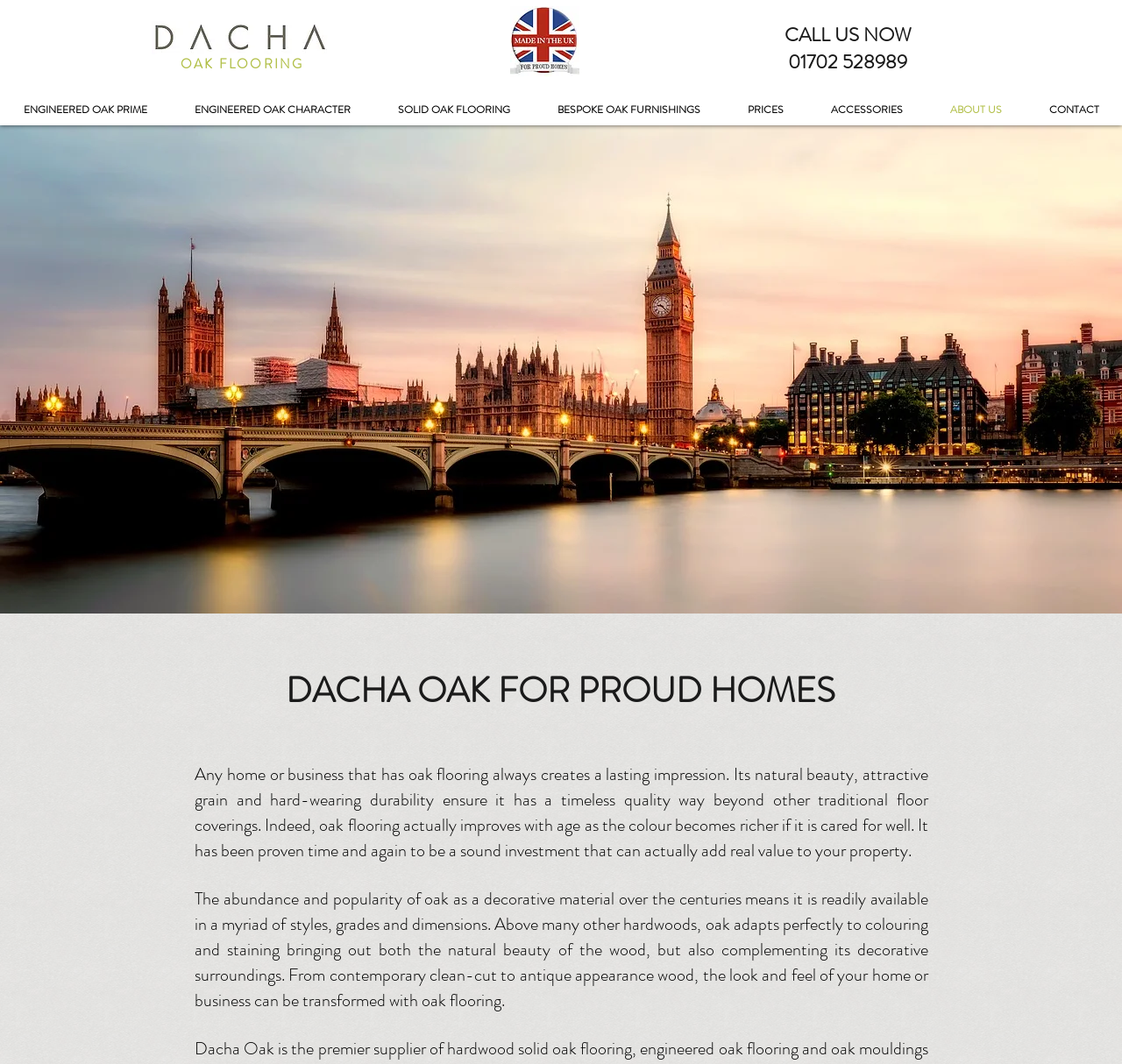What is the benefit of oak flooring?
Provide a well-explained and detailed answer to the question.

According to the webpage, oak flooring is a sound investment that can add real value to your property. This is mentioned in the text 'It has been proven time and again to be a sound investment that can actually add real value to your property.'